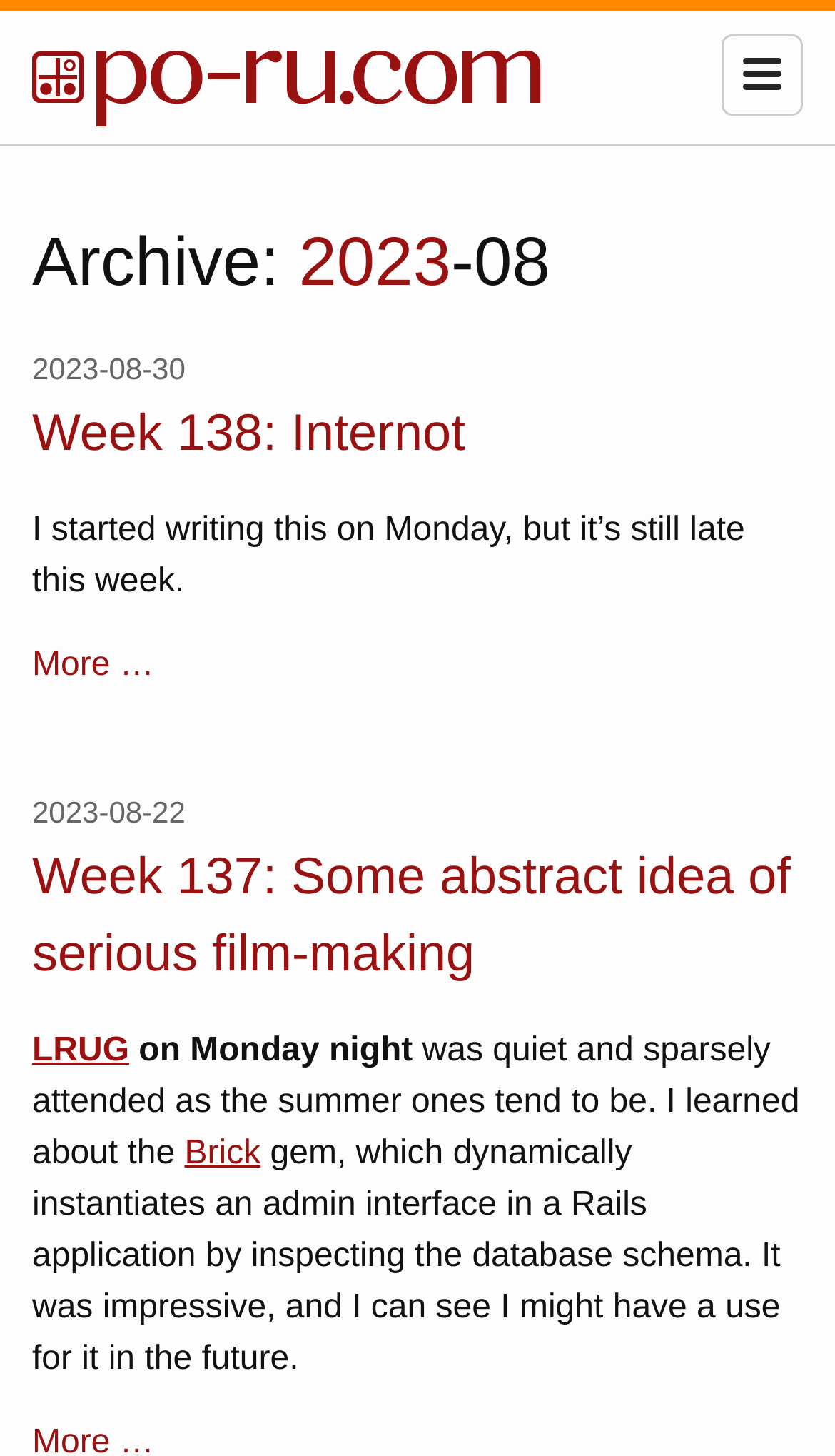Please give a short response to the question using one word or a phrase:
What is the title of the second blog post?

Week 137: Some abstract idea of serious film-making